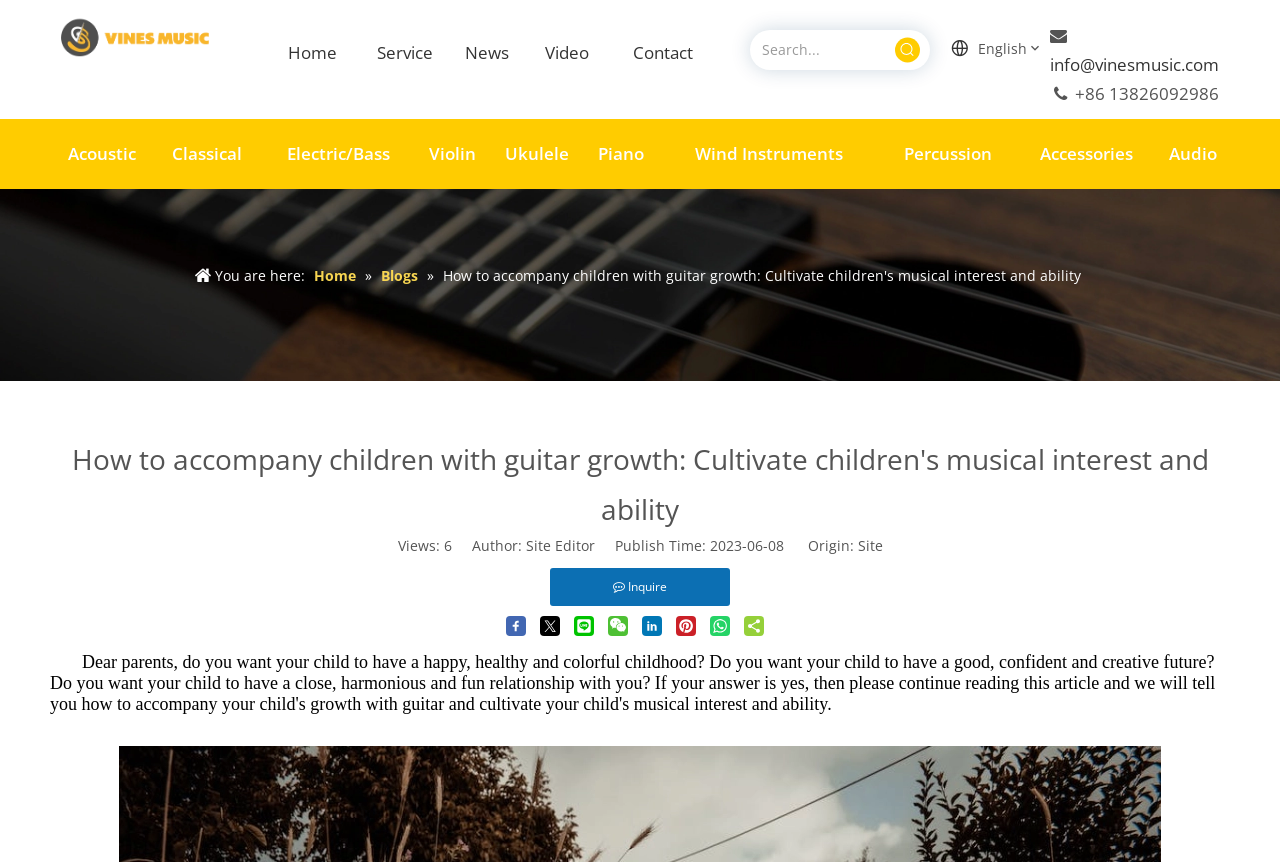Could you highlight the region that needs to be clicked to execute the instruction: "View the Acoustic page"?

[0.039, 0.138, 0.12, 0.219]